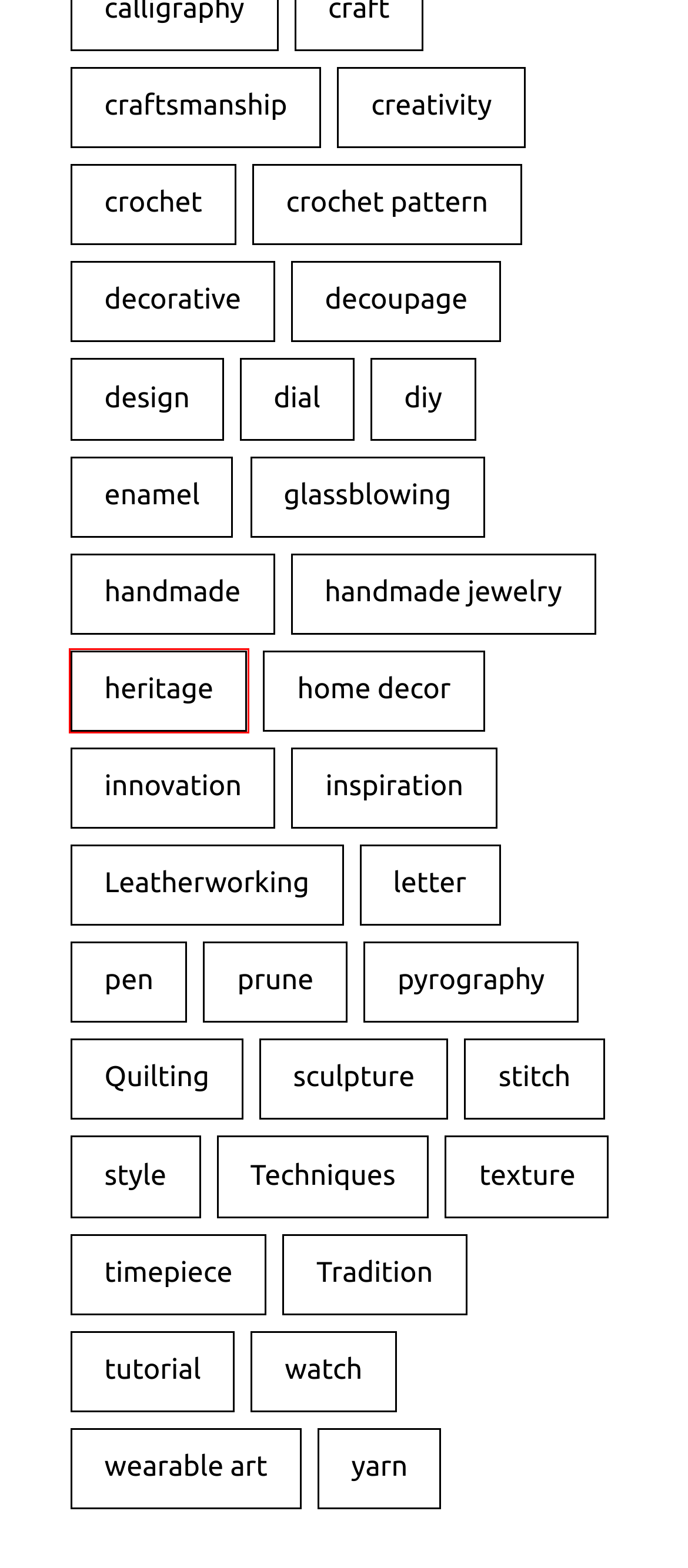You are given a screenshot depicting a webpage with a red bounding box around a UI element. Select the description that best corresponds to the new webpage after clicking the selected element. Here are the choices:
A. handmade Archives - shoppinghandicraft
B. innovation Archives - shoppinghandicraft
C. inspiration Archives - shoppinghandicraft
D. pen Archives - shoppinghandicraft
E. design Archives - shoppinghandicraft
F. crochet Archives - shoppinghandicraft
G. heritage Archives - shoppinghandicraft
H. crochet pattern Archives - shoppinghandicraft

G